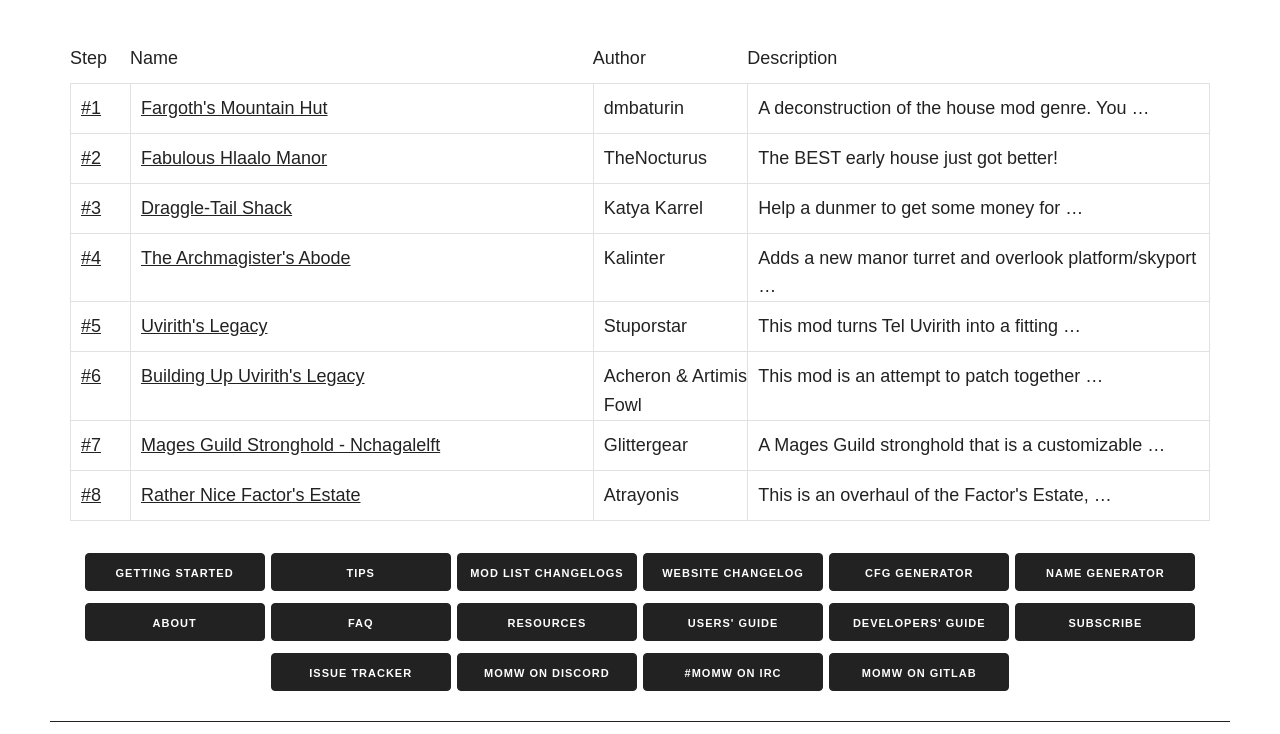How many links are there in the 'GETTING STARTED TIPS MOD LIST CHANGELOGS WEBSITE CHANGELOG CFG GENERATOR NAME GENERATOR ABOUT FAQ RESOURCES USERS' GUIDE DEVELOPERS' GUIDE SUBSCRIBE ISSUE TRACKER MOMW ON DISCORD #MOMW ON IRC MOMW ON GITLAB' section?
Provide a detailed answer to the question using information from the image.

There are 14 links in the 'GETTING STARTED TIPS MOD LIST CHANGELOGS WEBSITE CHANGELOG CFG GENERATOR NAME GENERATOR ABOUT FAQ RESOURCES USERS' GUIDE DEVELOPERS' GUIDE SUBSCRIBE ISSUE TRACKER MOMW ON DISCORD #MOMW ON IRC MOMW ON GITLAB' section, each with a unique text and purpose.